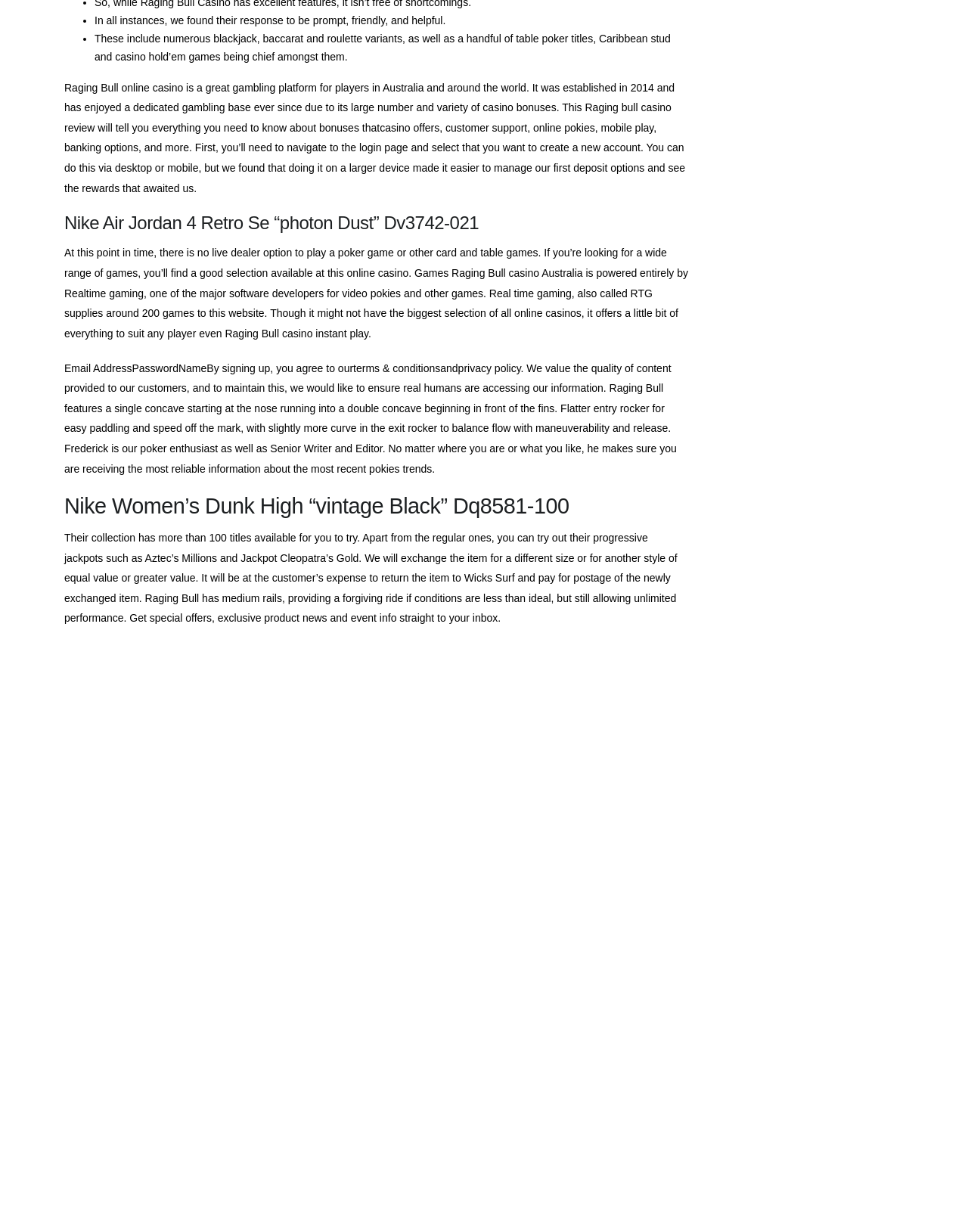Determine the bounding box coordinates of the clickable element to achieve the following action: 'Click on the 'Factory Introduce' link'. Provide the coordinates as four float values between 0 and 1, formatted as [left, top, right, bottom].

[0.52, 0.659, 0.605, 0.669]